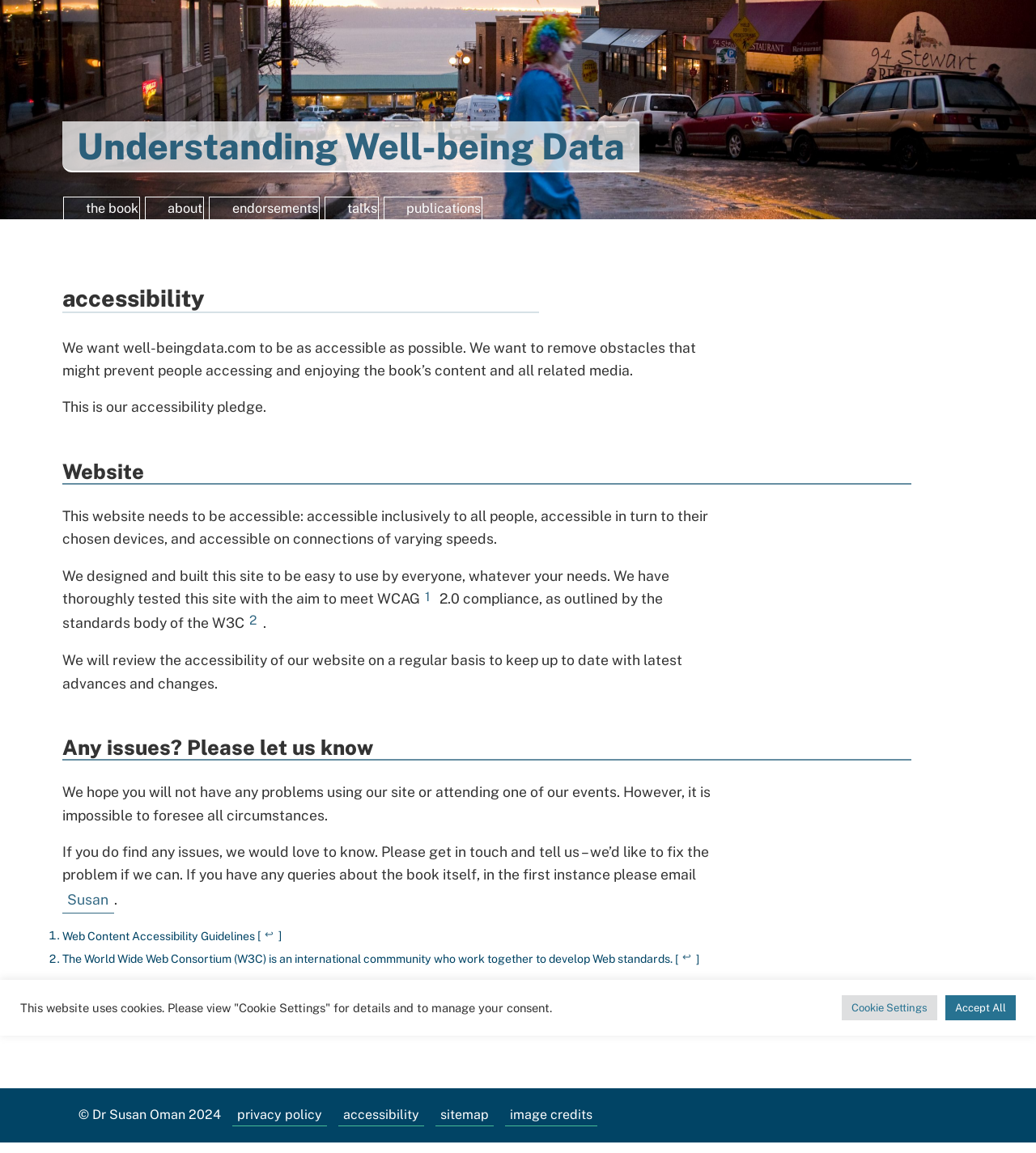Please give the bounding box coordinates of the area that should be clicked to fulfill the following instruction: "Go to the 'about' page". The coordinates should be in the format of four float numbers from 0 to 1, i.e., [left, top, right, bottom].

[0.158, 0.171, 0.227, 0.199]